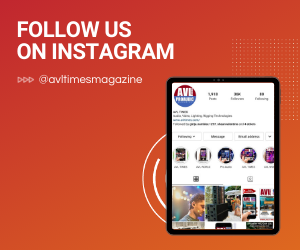Offer an in-depth caption that covers the entire scene depicted in the image.

The image prominently features a vibrant advertisement encouraging viewers to follow AVL Times Magazine on Instagram. Set against a striking gradient background of orange shades, the design includes a mock-up of an Instagram profile page displayed on a tablet. The profile highlights the username "@avltimesmagazine," along with key metrics such as 5,913 posts, 9,009 followers, and 50 following, gesturing towards an active and engaging social media presence. The caption, "FOLLOW US ON INSTAGRAM," draws attention to the call to action, inviting the audience to connect with AVL Times Magazine for updates on the latest news in the realms of audio, lighting, and staging technologies.